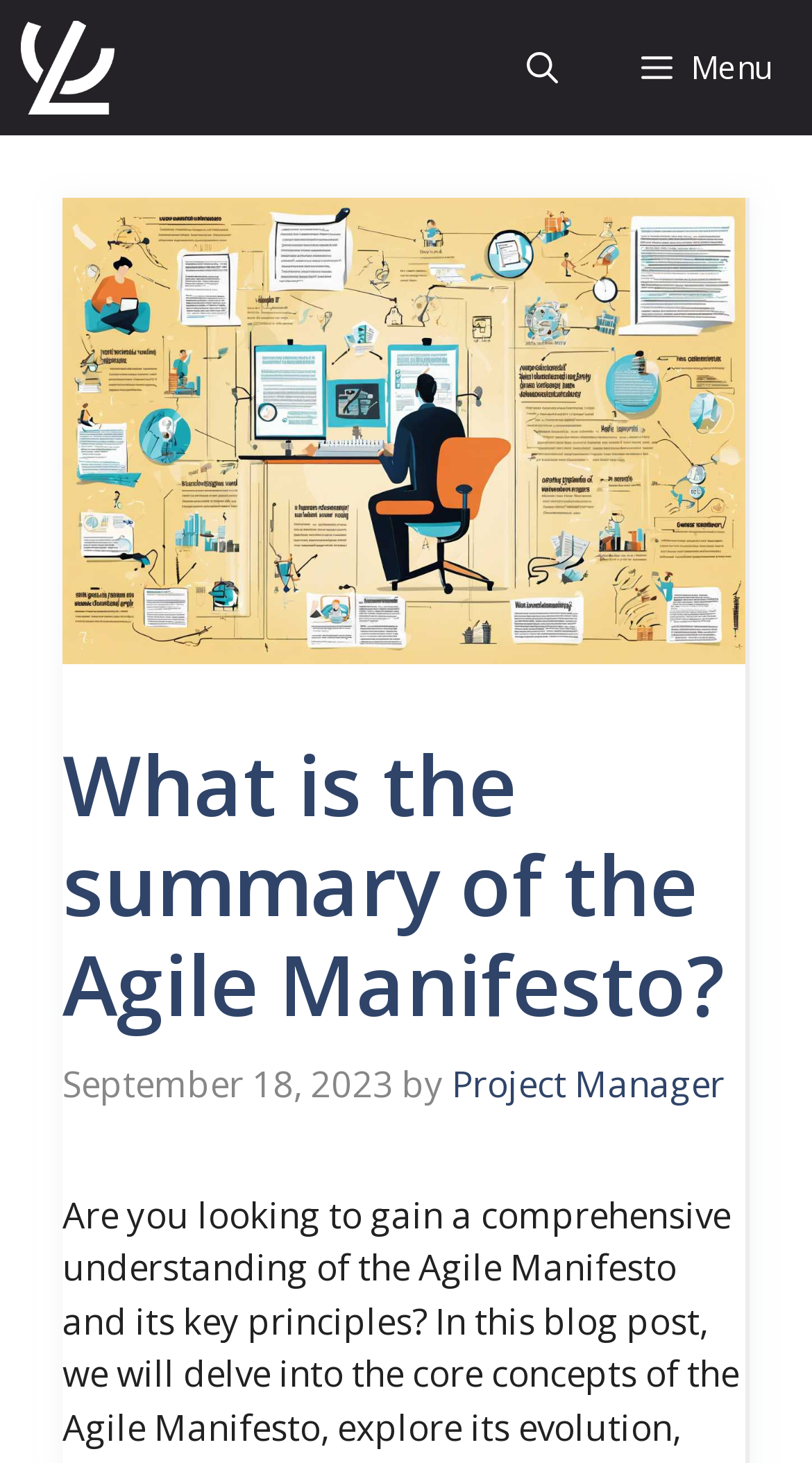What is the date of the article?
Look at the image and provide a short answer using one word or a phrase.

September 18, 2023